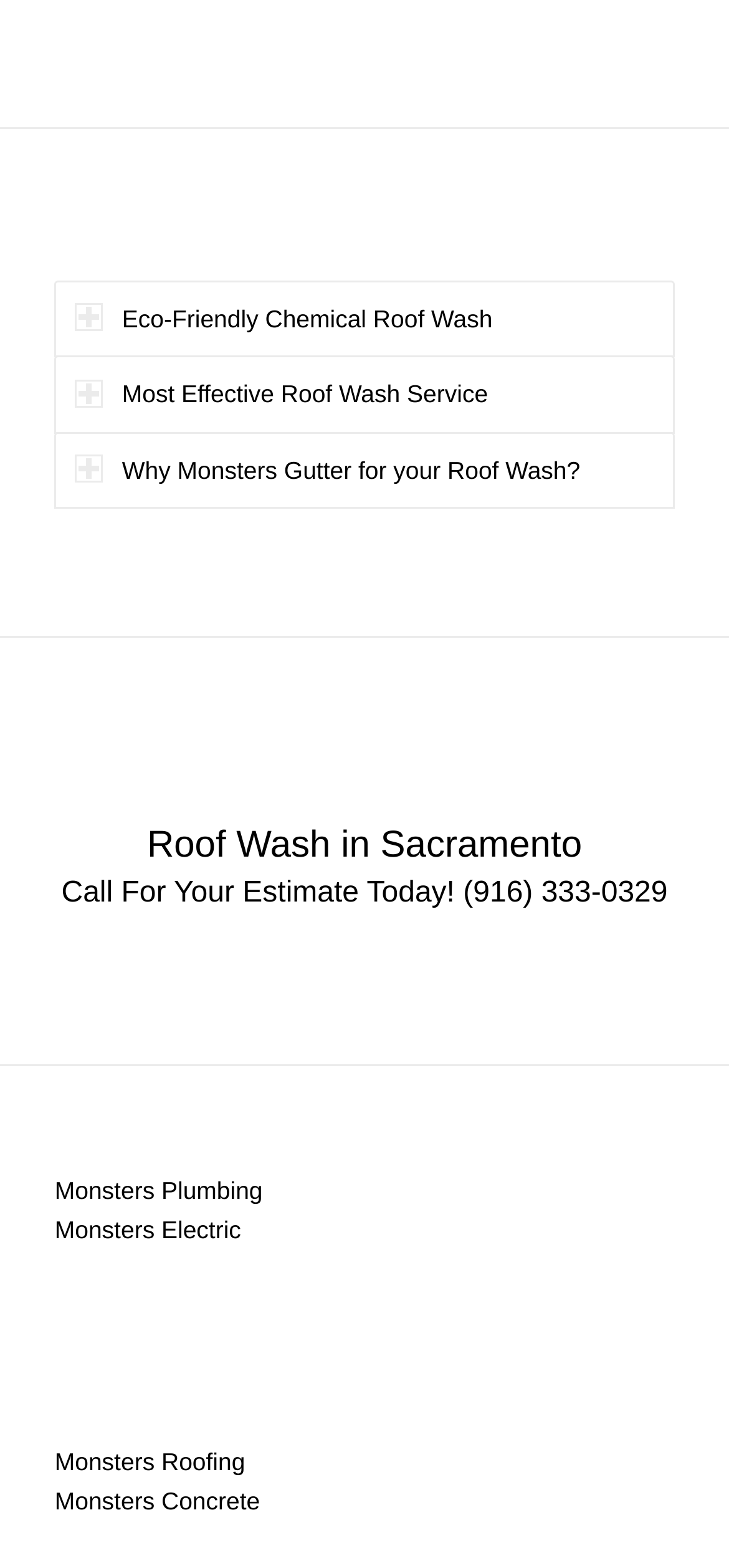Reply to the question with a single word or phrase:
How many links are there to other Monsters services?

4